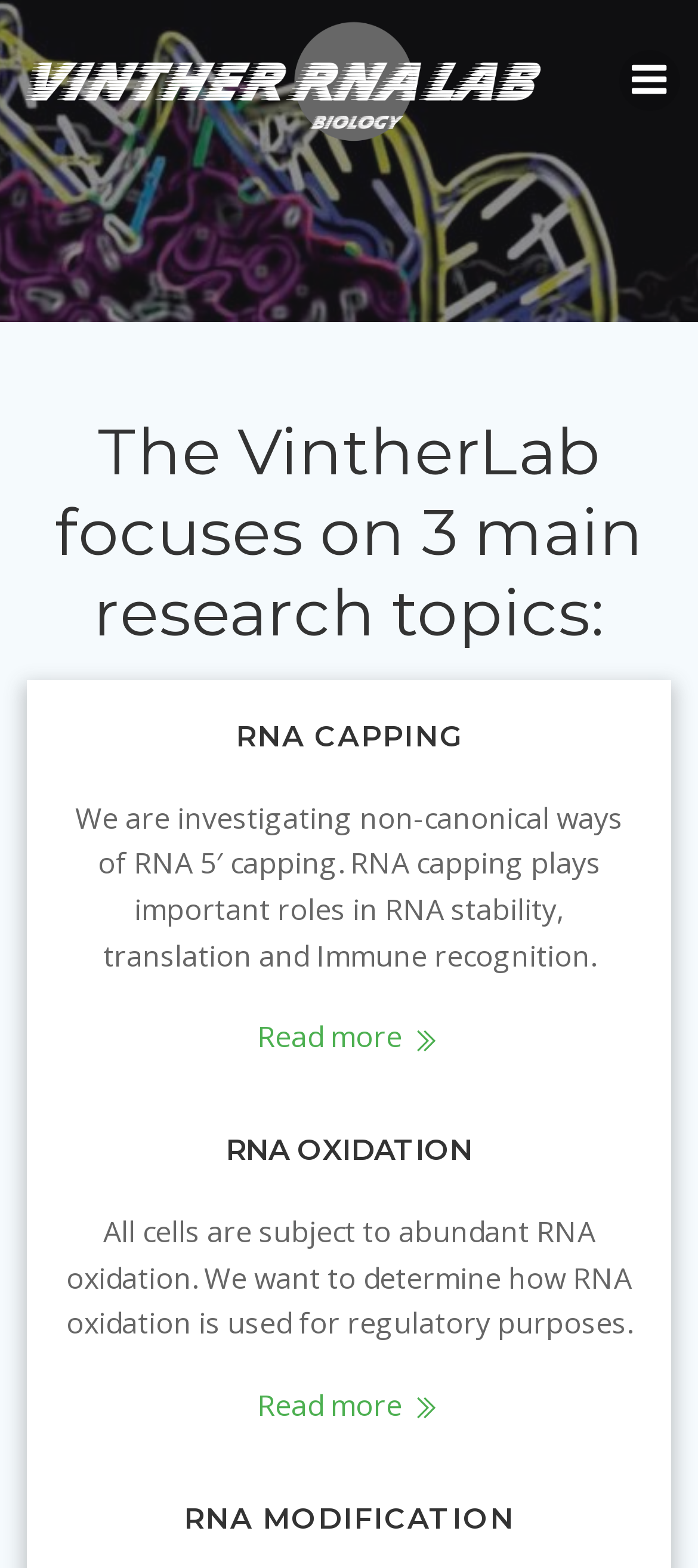How many research topics are mentioned?
Use the screenshot to answer the question with a single word or phrase.

3